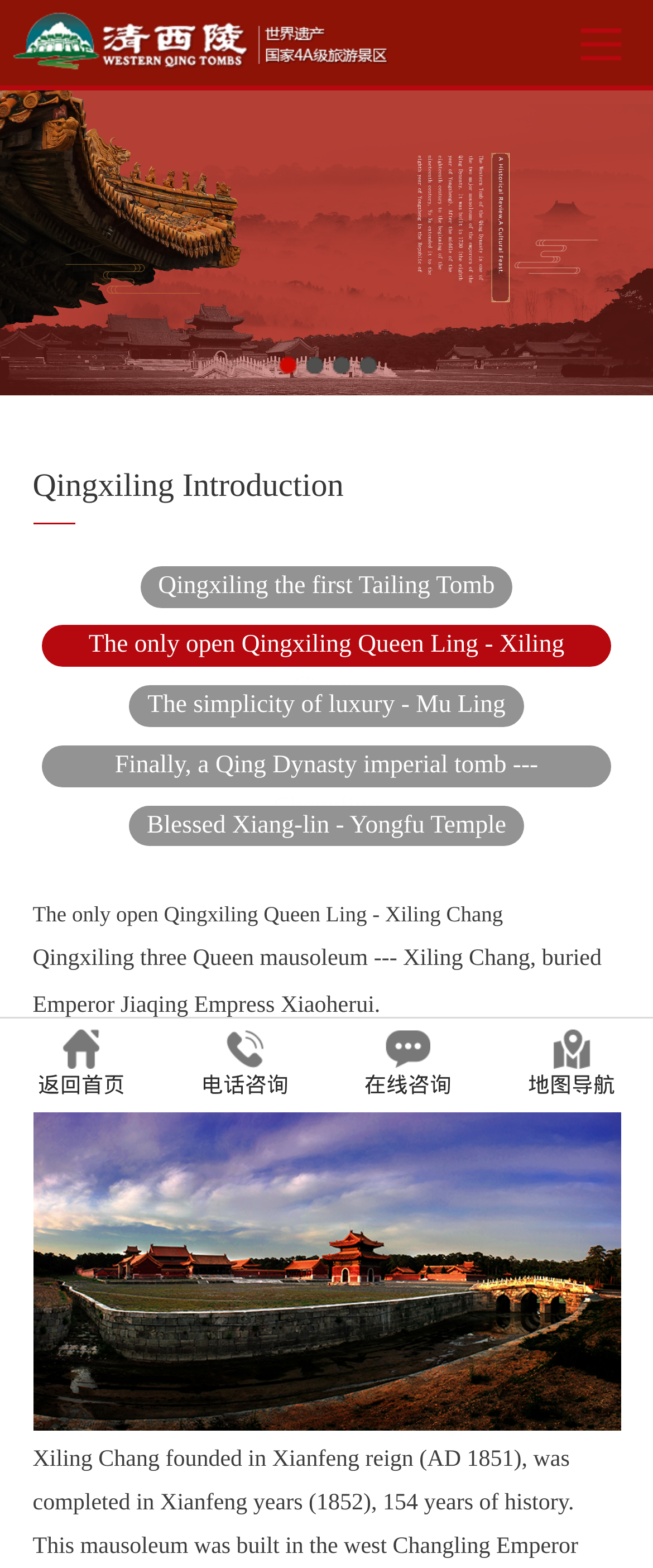Provide a brief response to the question below using one word or phrase:
How many links are on this webpage?

13